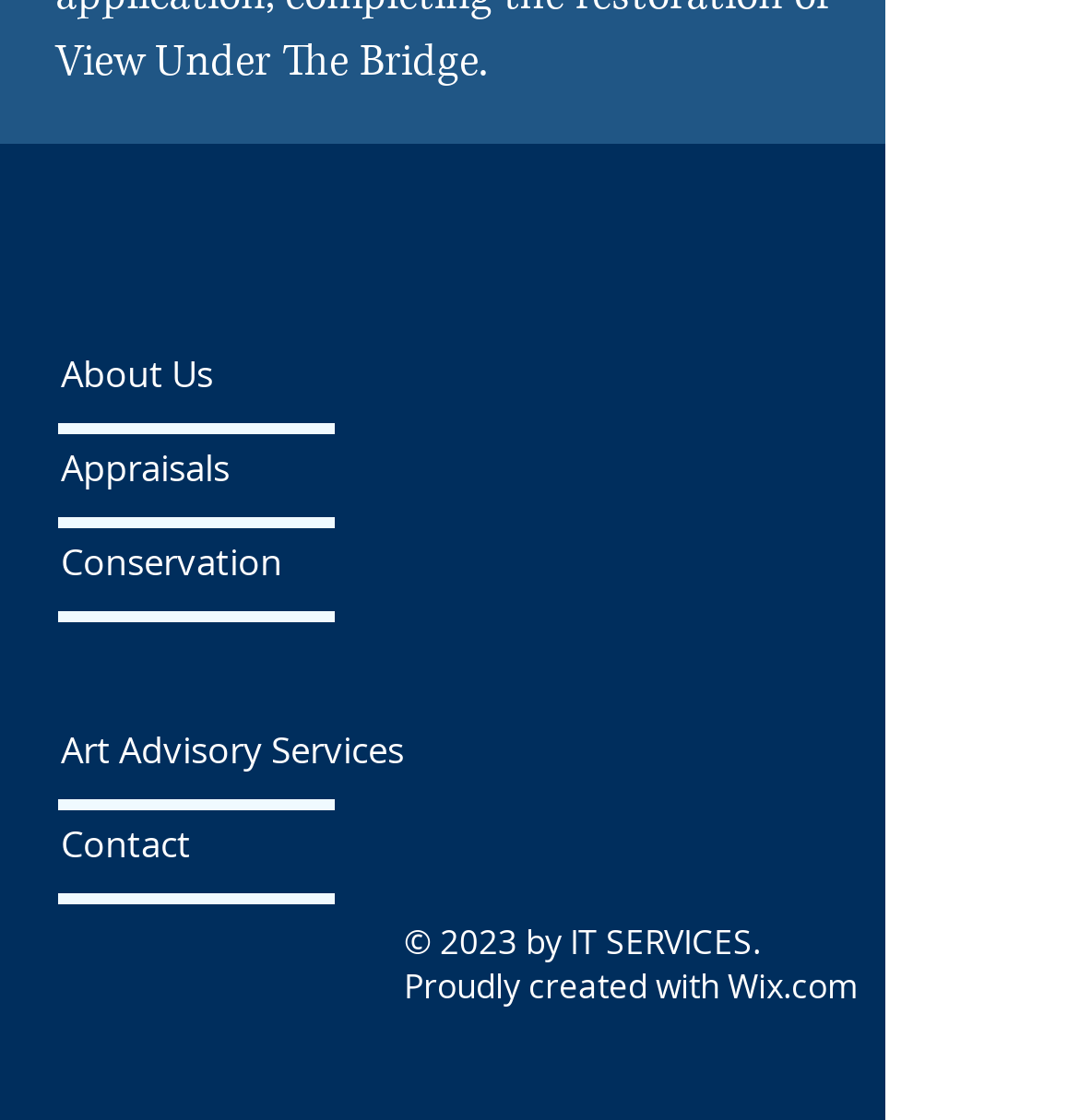Identify and provide the bounding box for the element described by: "Art Advisory Services".

[0.056, 0.646, 0.21, 0.695]